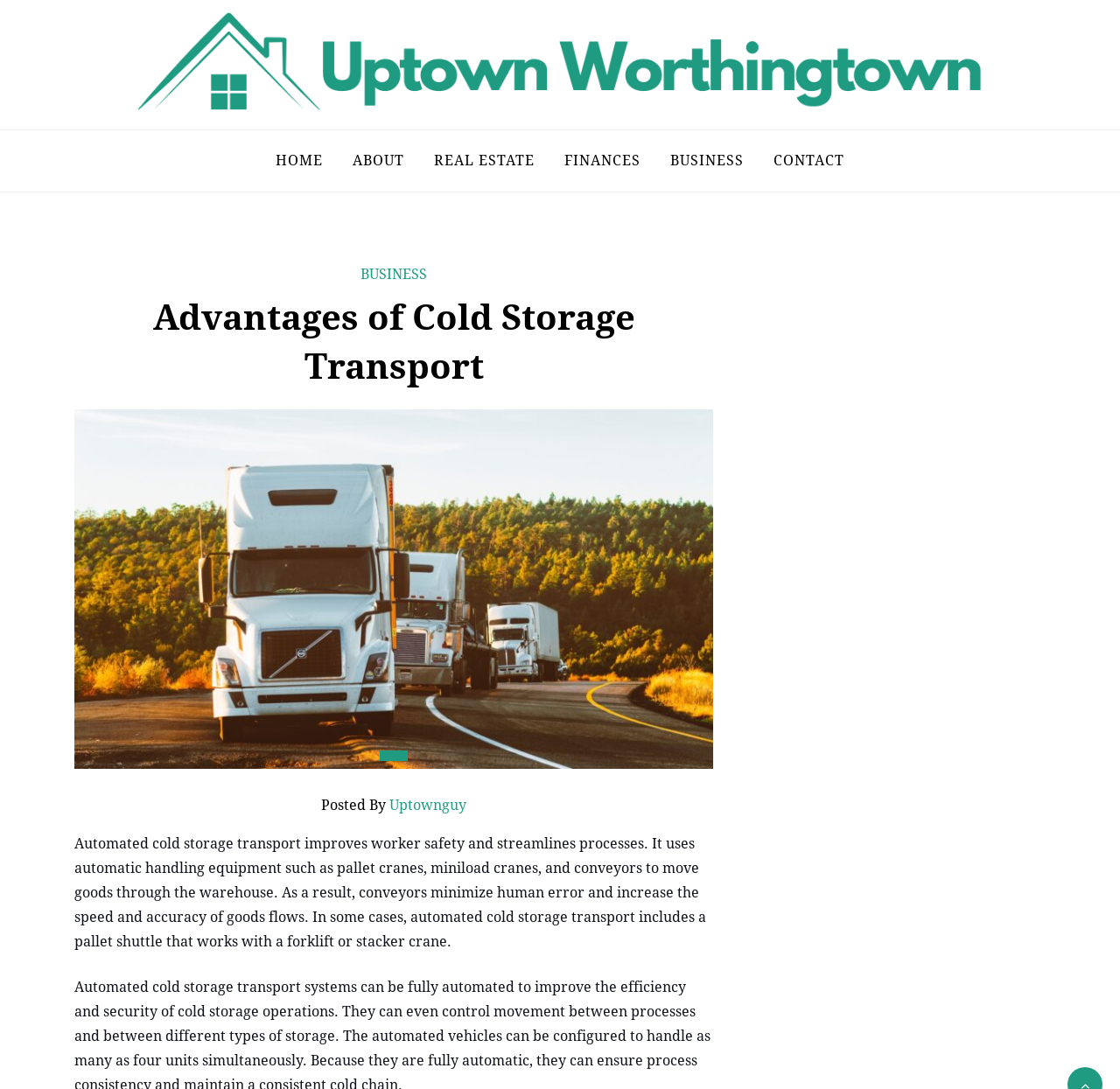Provide the bounding box coordinates of the UI element this sentence describes: "Finances".

[0.491, 0.128, 0.585, 0.168]